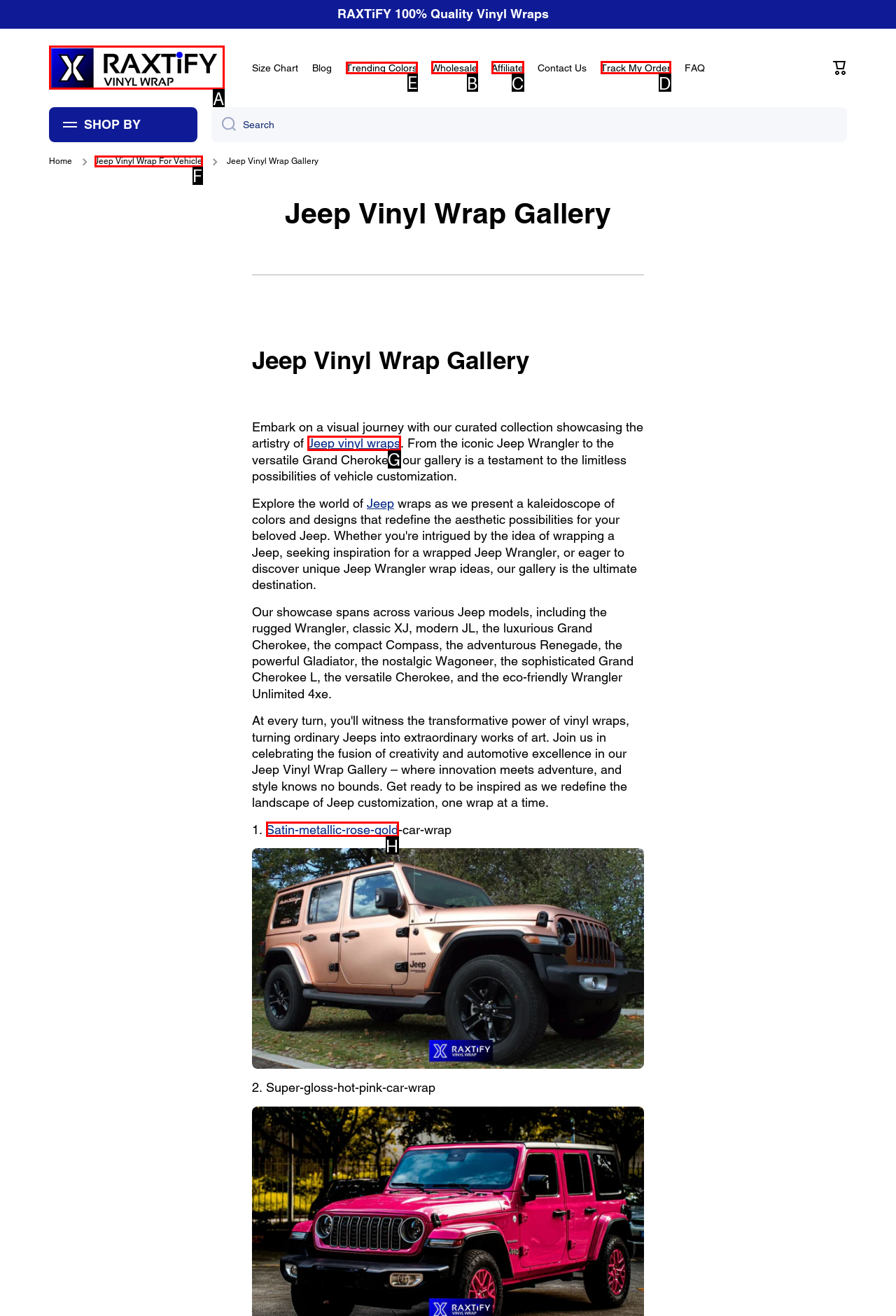Select the right option to accomplish this task: Explore trending colors. Reply with the letter corresponding to the correct UI element.

E